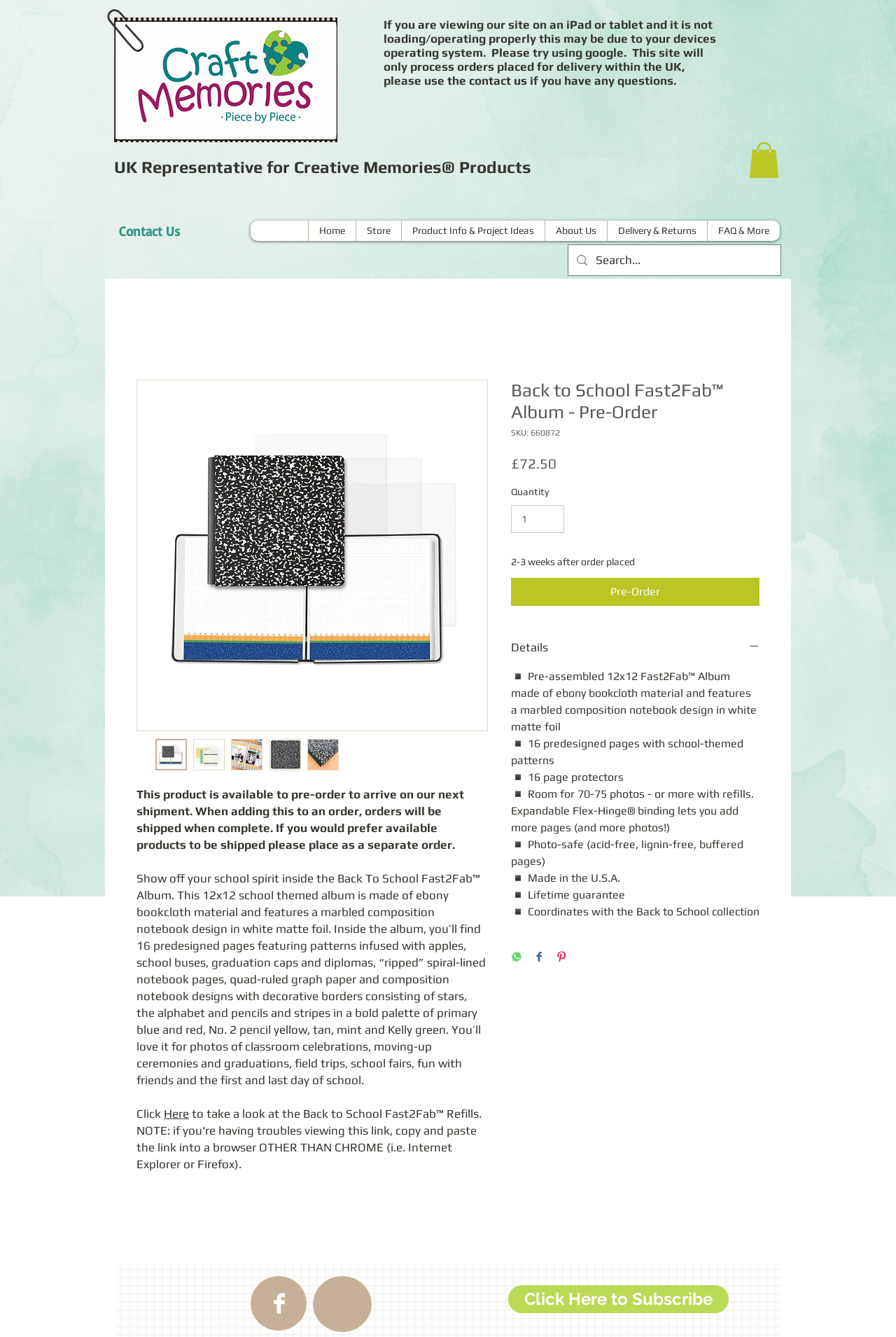Detail the various sections and features of the webpage.

This webpage is an e-commerce product page for the "Back to School Fast2Fab™ Album - Pre-Order" product. At the top of the page, there is an image with the text "Albums, Acid Free, Lignin Free" and a static text warning about the website's compatibility with iPads and tablets. Below this, there is a heading stating that the website is the UK Representative for Creative Memories® Products.

On the top-right corner, there is a button with an image, and a navigation menu with links to "Home", "Store", "Product Info & Project Ideas", "About Us", "Delivery & Returns", and "FAQ & More". Next to the navigation menu, there is a search bar with a magnifying glass icon.

The main content of the page is divided into two sections. On the left, there is an article section with an image of the product, followed by a series of thumbnails of the product. Below the thumbnails, there is a product description, which includes details about the product's features, materials, and design.

On the right side of the page, there is a section with product information, including the product name, SKU, price, and quantity selector. Below this, there is a button to pre-order the product, and a section with details about the product's delivery time. Further down, there are buttons to share the product on WhatsApp, Facebook, and Pinterest.

At the bottom of the page, there is a social bar with links to the website's social media profiles, and a link to subscribe to the website's newsletter.